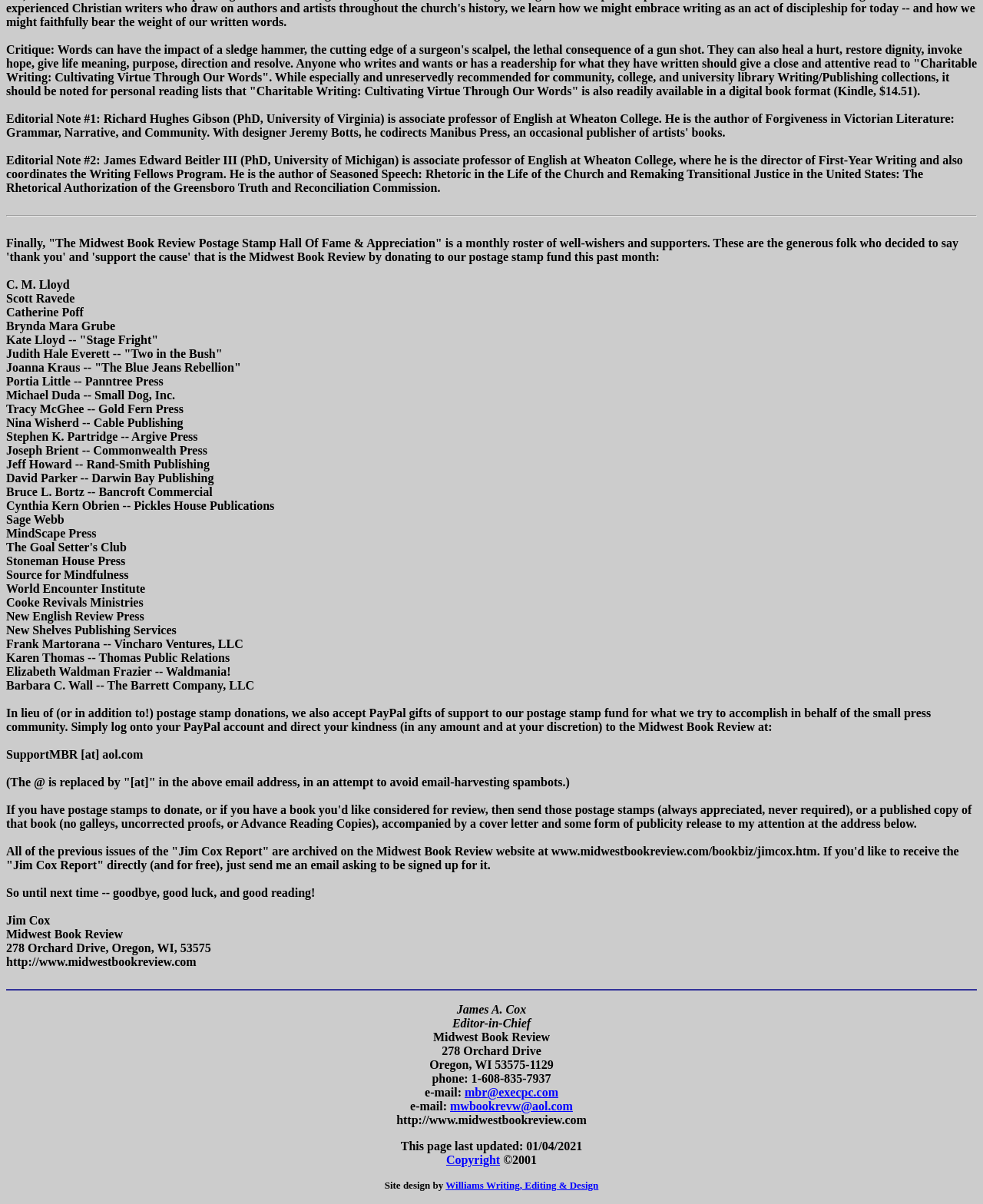Locate the bounding box coordinates of the UI element described by: "mwbookrevw@aol.com". The bounding box coordinates should consist of four float numbers between 0 and 1, i.e., [left, top, right, bottom].

[0.458, 0.913, 0.583, 0.924]